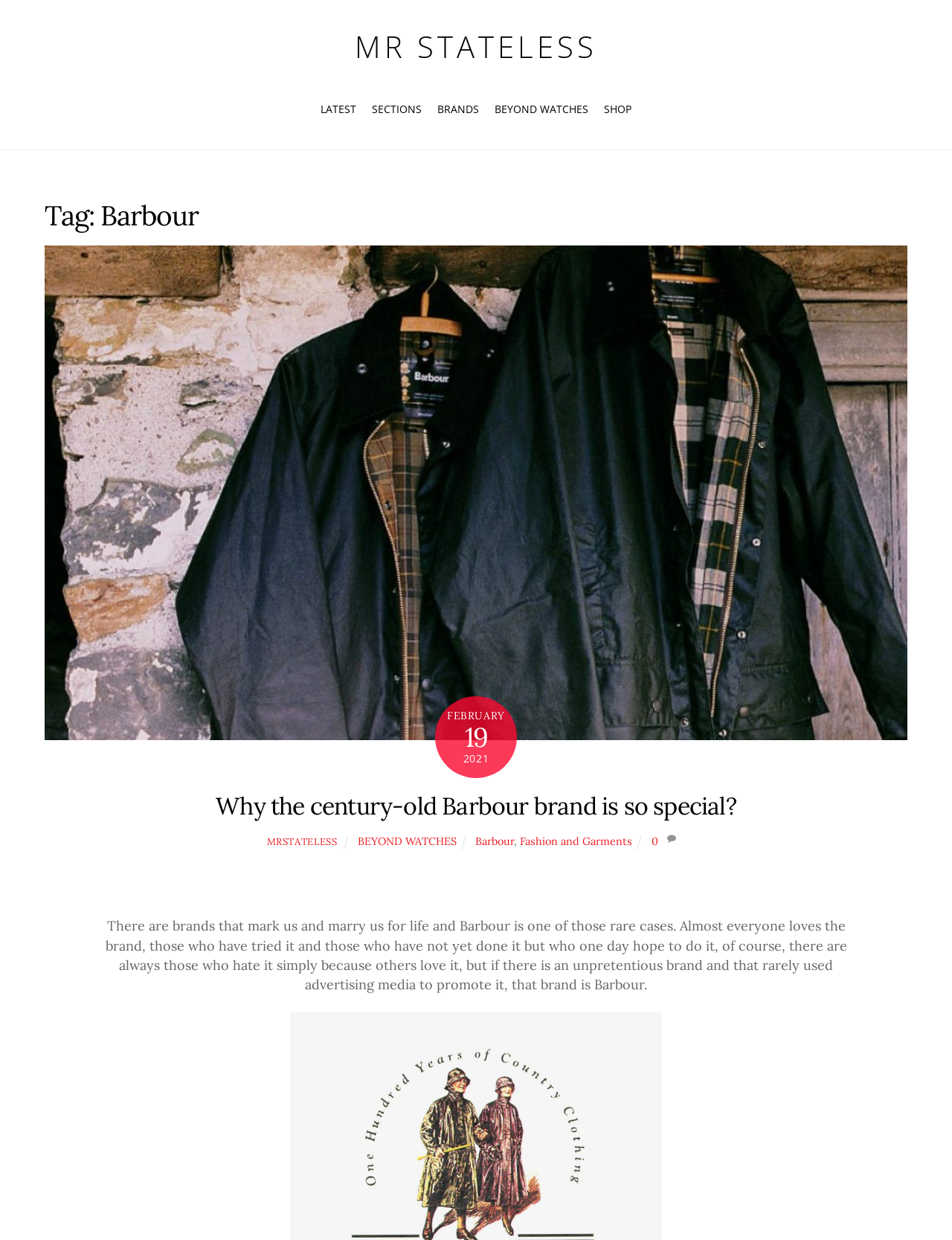Find and specify the bounding box coordinates that correspond to the clickable region for the instruction: "View the 'CoverBarbour' image".

[0.047, 0.198, 0.953, 0.597]